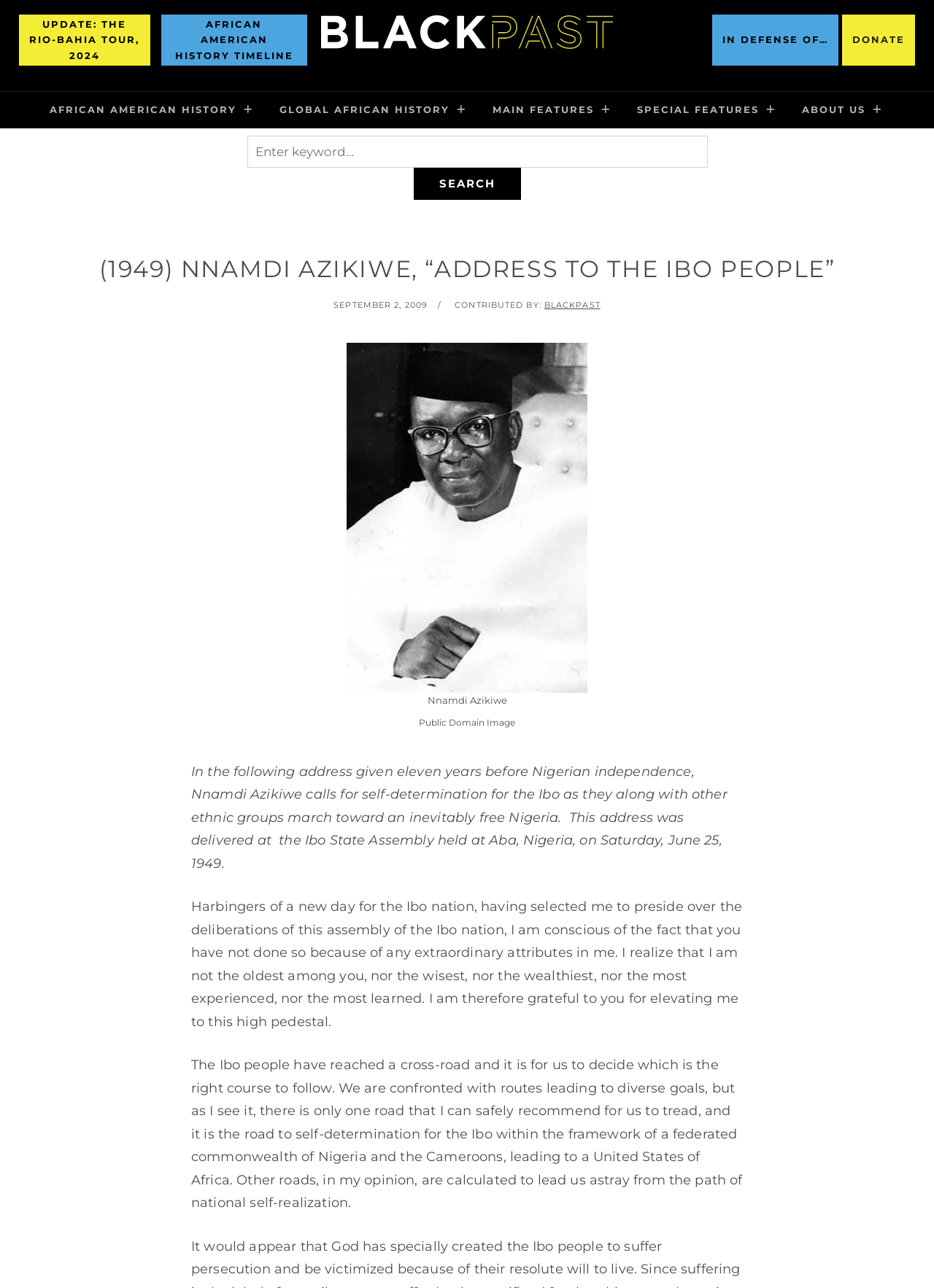What is the theme of Nnamdi Azikiwe's address?
Examine the screenshot and reply with a single word or phrase.

Independence and self-determination